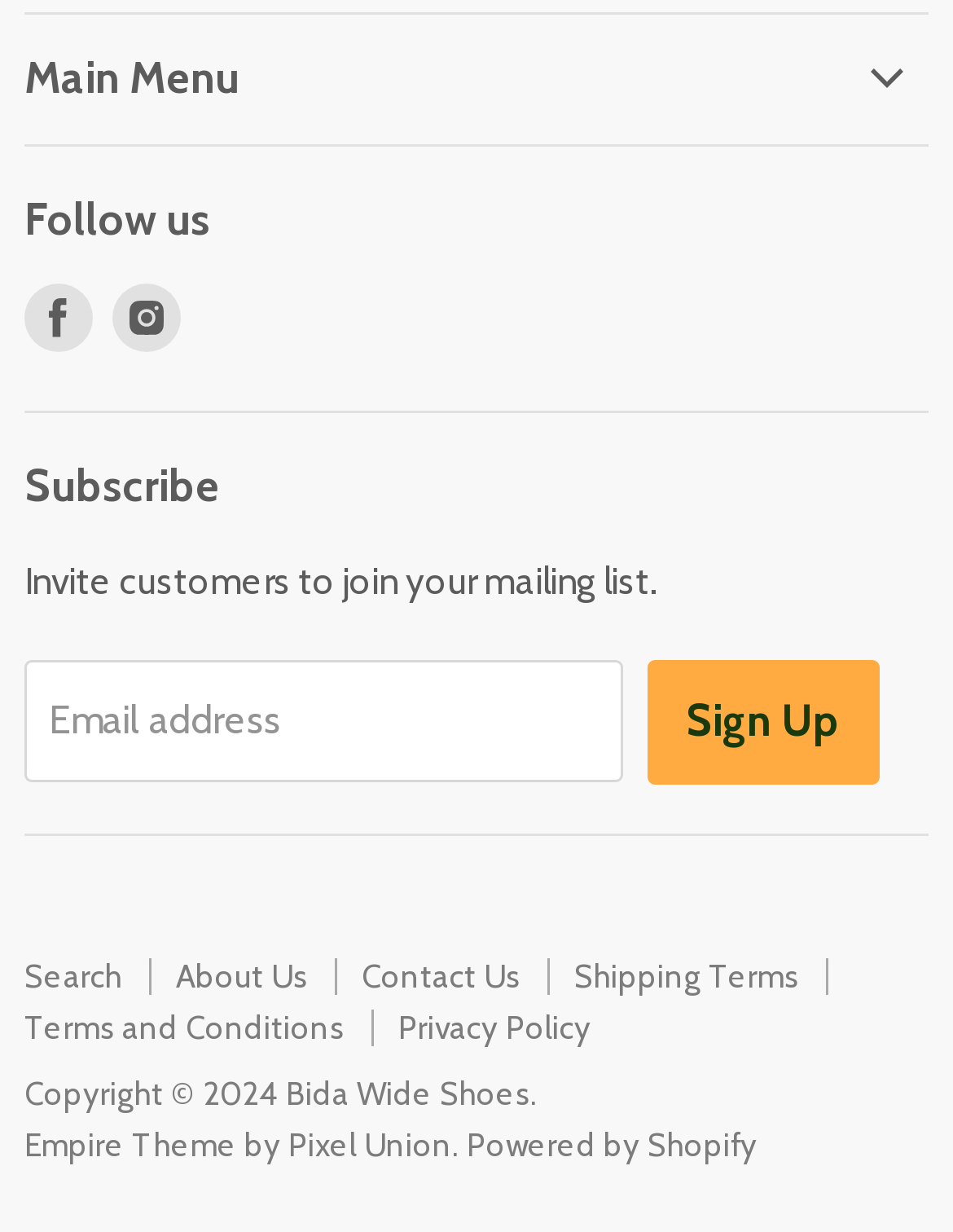Please specify the bounding box coordinates of the clickable region to carry out the following instruction: "View the 'Doctrine' tag". The coordinates should be four float numbers between 0 and 1, in the format [left, top, right, bottom].

None